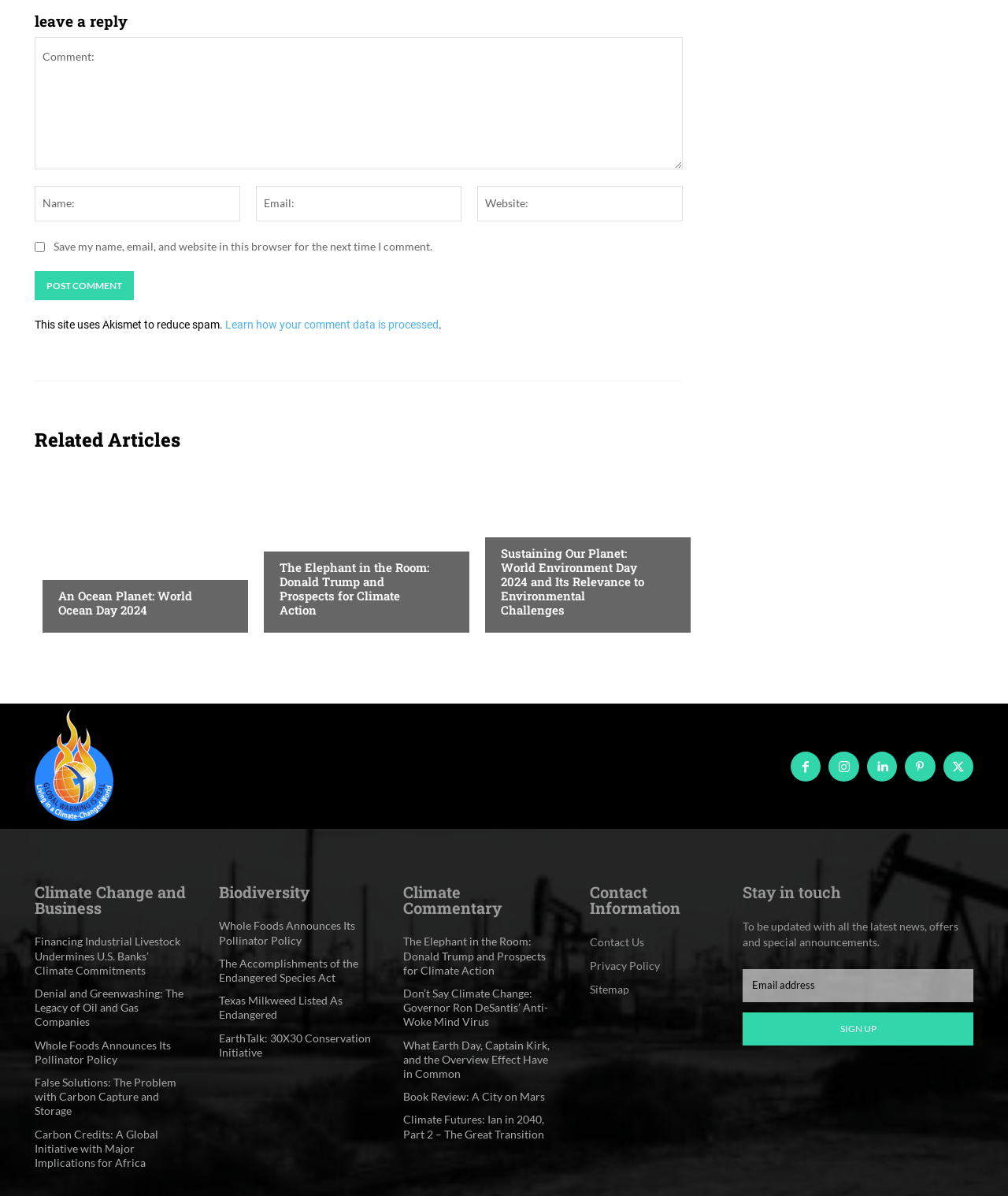Highlight the bounding box of the UI element that corresponds to this description: "Texas Milkweed Listed As Endangered".

[0.217, 0.831, 0.34, 0.854]